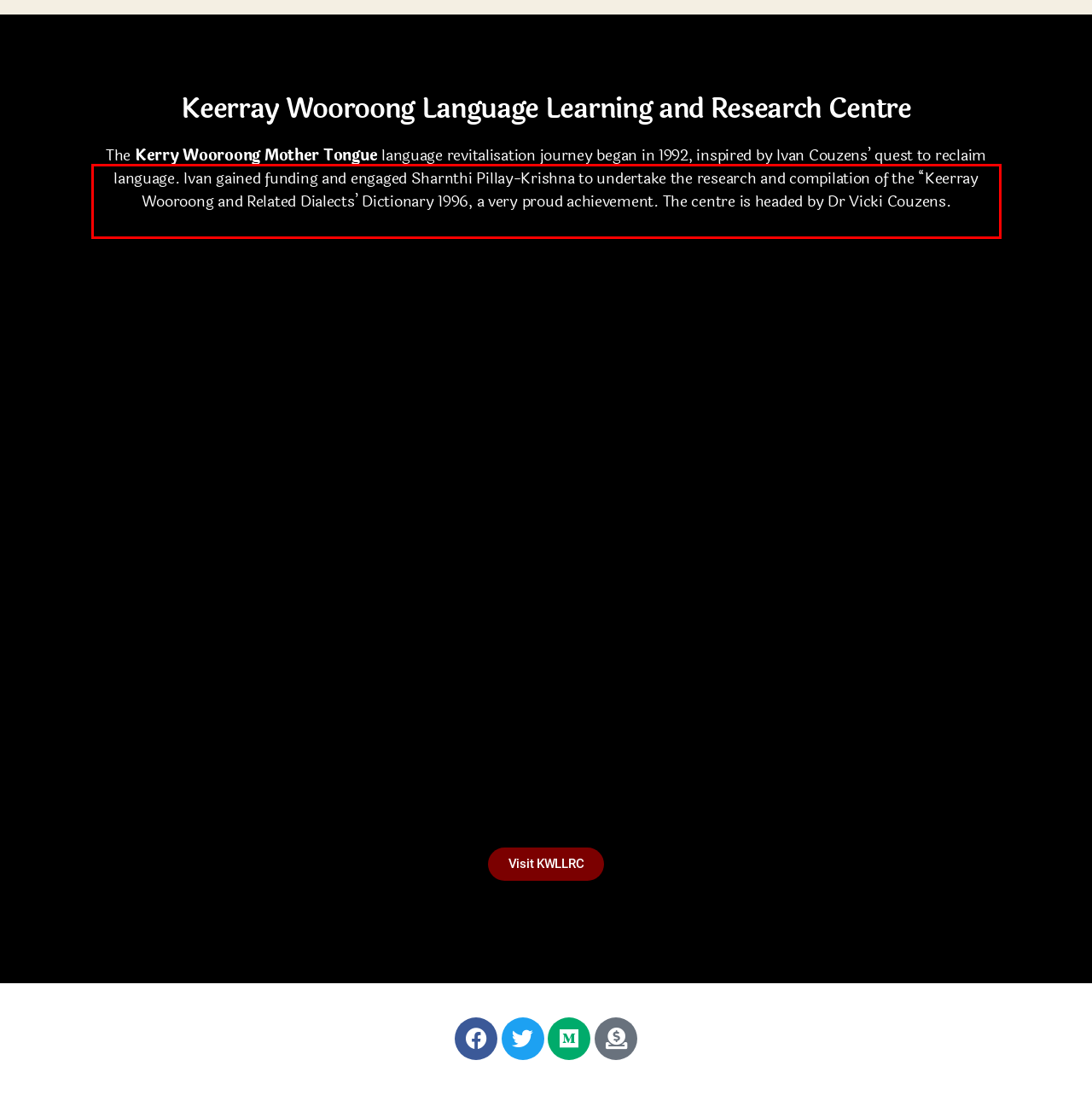Look at the screenshot of the webpage, locate the red rectangle bounding box, and generate the text content that it contains.

The Kerry Wooroong Mother Tongue language revitalisation journey began in 1992, inspired by Ivan Couzens’ quest to reclaim language. Ivan gained funding and engaged Sharnthi Pillay-Krishna to undertake the research and compilation of the “Keerray Wooroong and Related Dialects’ Dictionary 1996, a very proud achievement. The centre is headed by Dr Vicki Couzens.